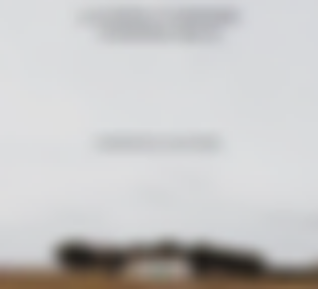In what year was the album released?
Using the image, give a concise answer in the form of a single word or short phrase.

2018